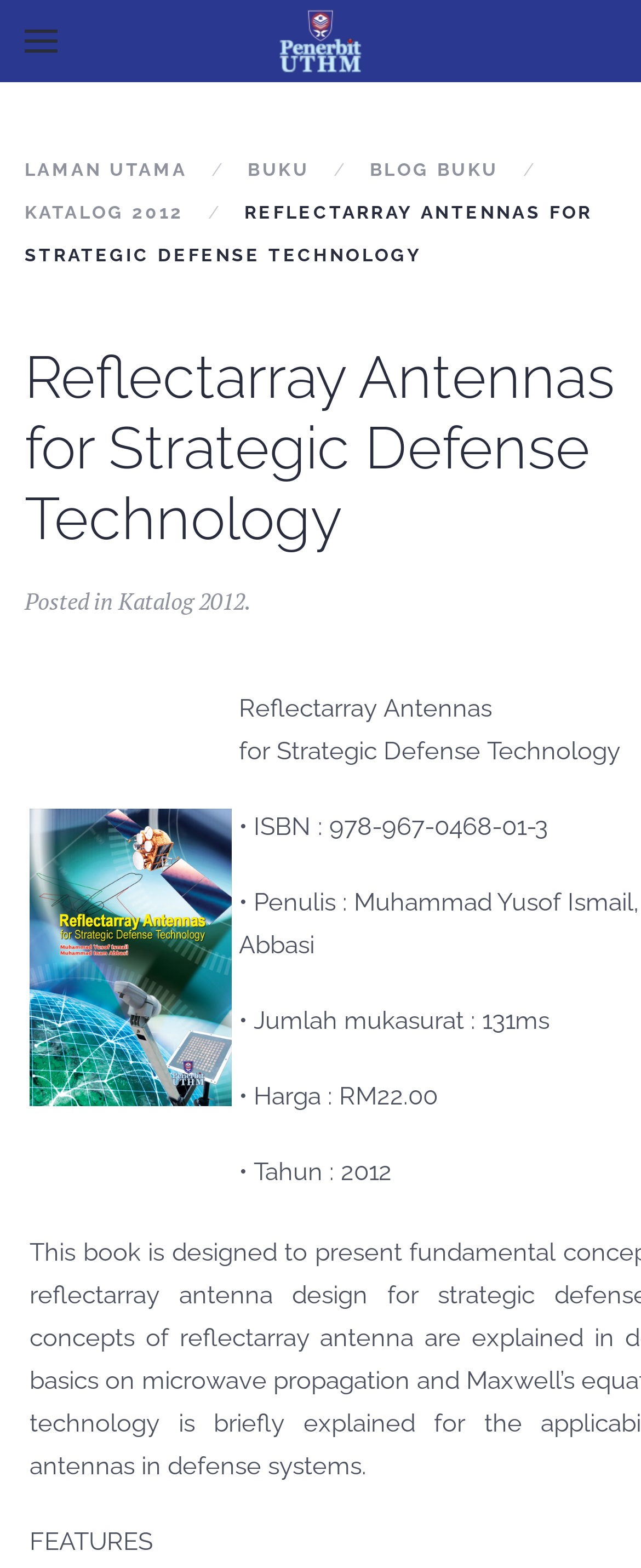Please specify the bounding box coordinates of the element that should be clicked to execute the given instruction: 'Read 'KATALOG 2012''. Ensure the coordinates are four float numbers between 0 and 1, expressed as [left, top, right, bottom].

[0.038, 0.129, 0.286, 0.142]